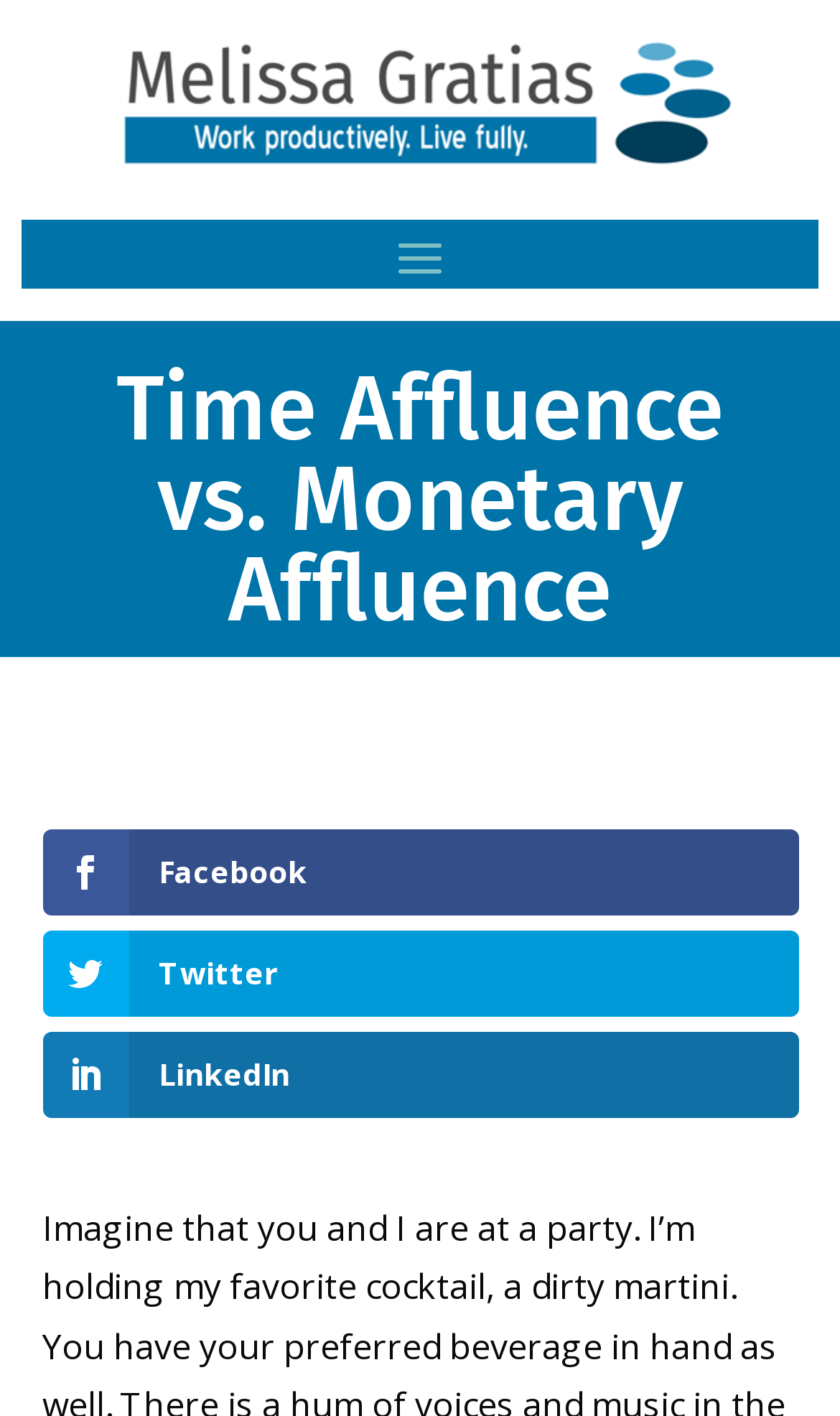Extract the primary header of the webpage and generate its text.

Time Affluence vs. Monetary Affluence